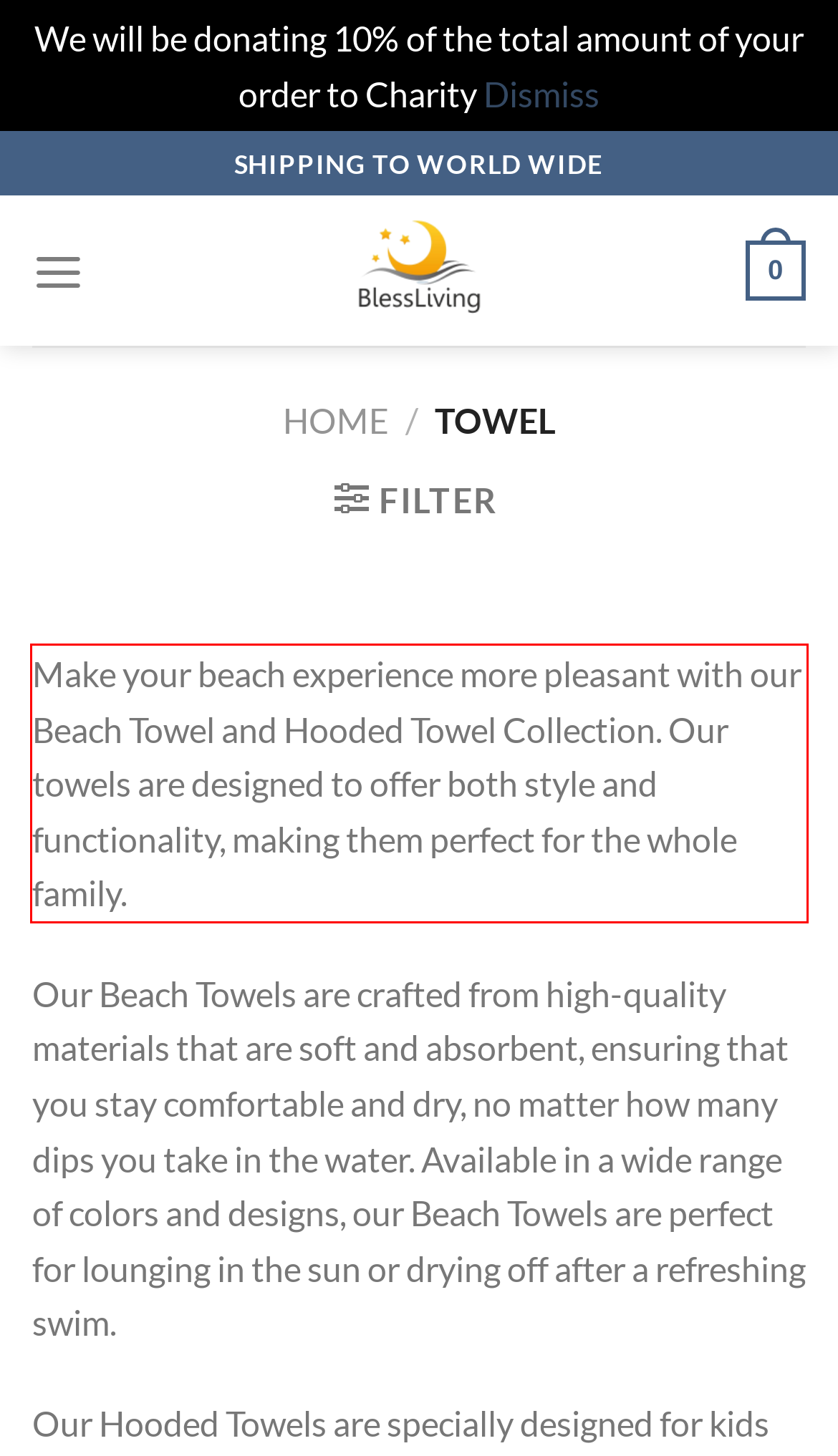Using the provided screenshot of a webpage, recognize the text inside the red rectangle bounding box by performing OCR.

Make your beach experience more pleasant with our Beach Towel and Hooded Towel Collection. Our towels are designed to offer both style and functionality, making them perfect for the whole family.